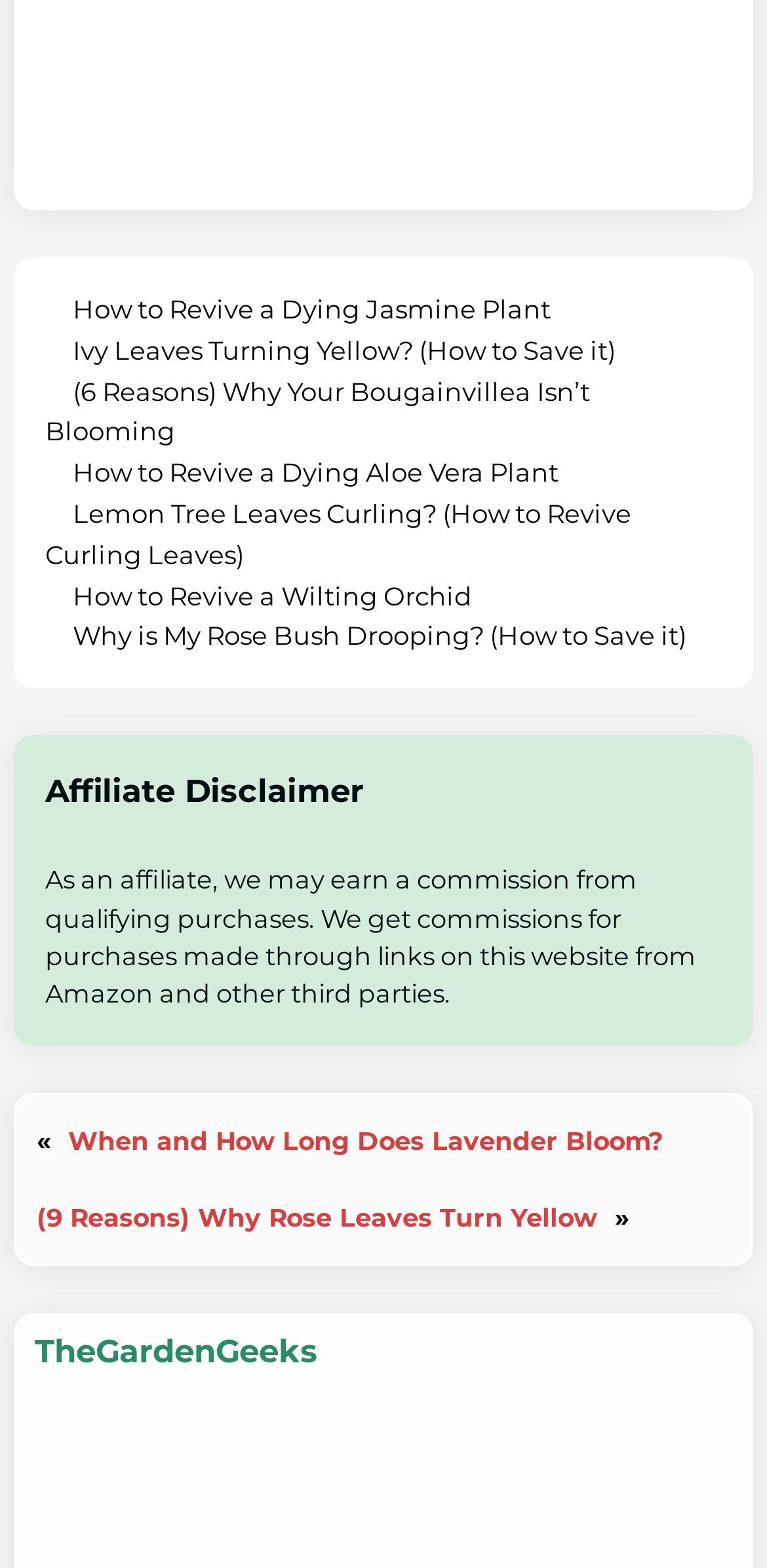How many images are on this webpage?
Please look at the screenshot and answer using one word or phrase.

8